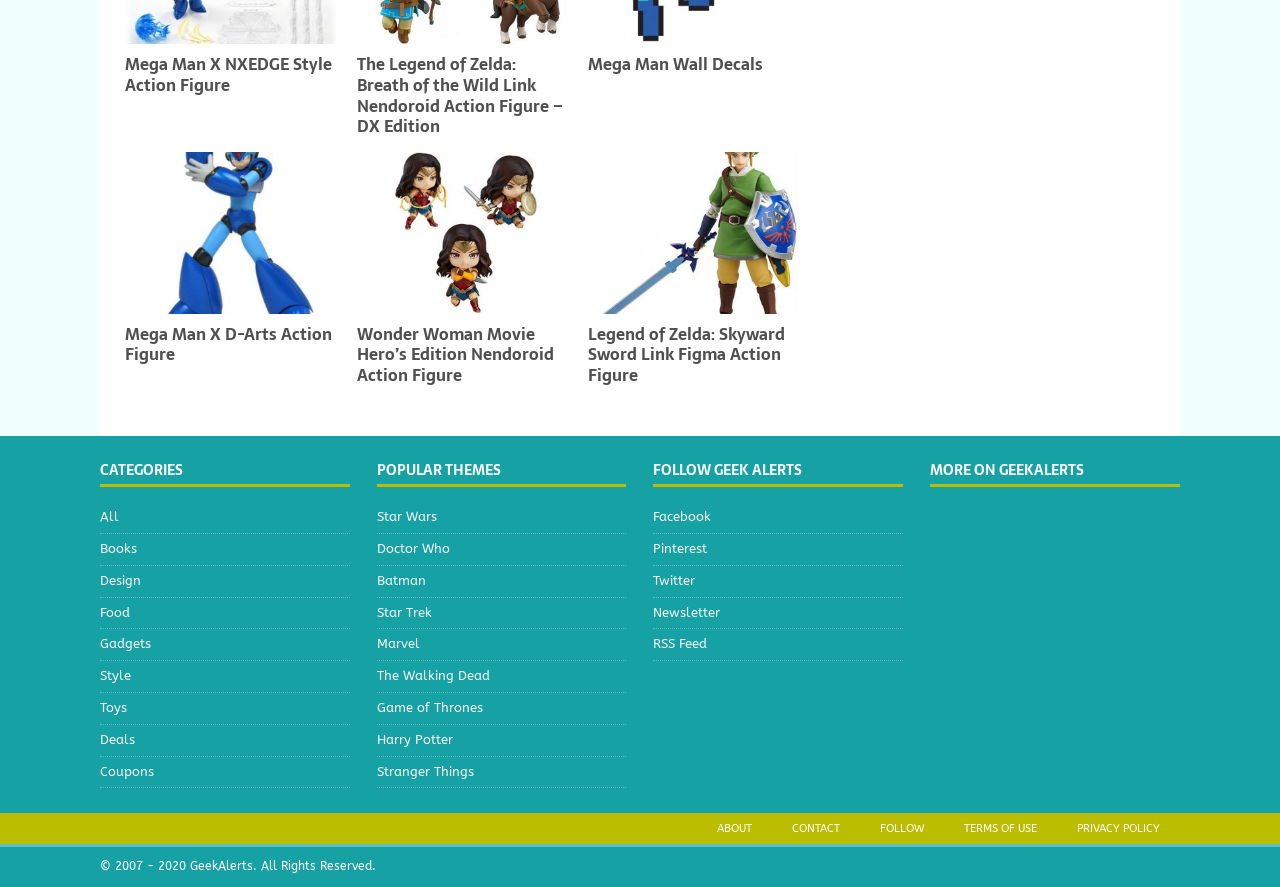Pinpoint the bounding box coordinates of the element you need to click to execute the following instruction: "Follow Geek Alerts on Facebook". The bounding box should be represented by four float numbers between 0 and 1, in the format [left, top, right, bottom].

[0.51, 0.572, 0.706, 0.601]